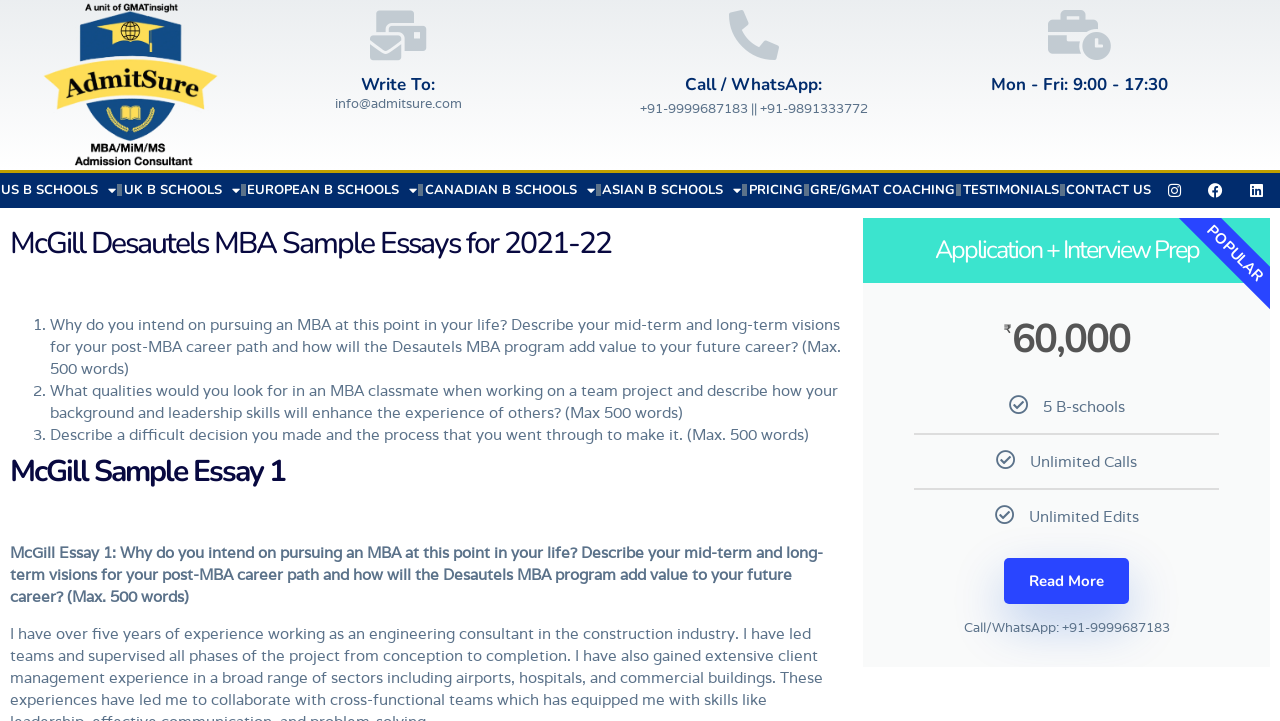Provide the bounding box coordinates for the area that should be clicked to complete the instruction: "Read more about Application + Interview Prep".

[0.784, 0.773, 0.882, 0.837]